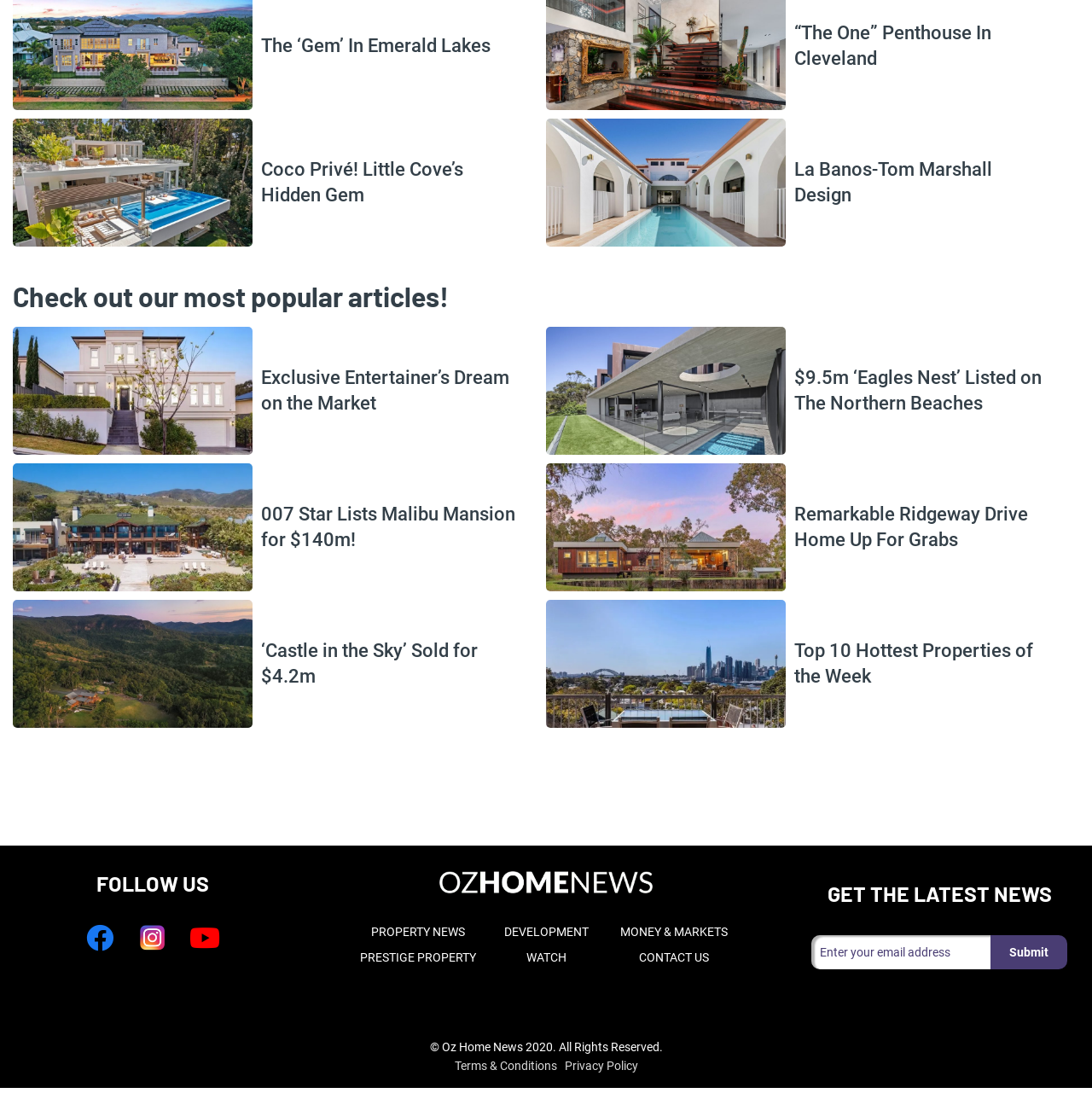Respond to the question below with a single word or phrase: Where can I enter my email address?

In the footer